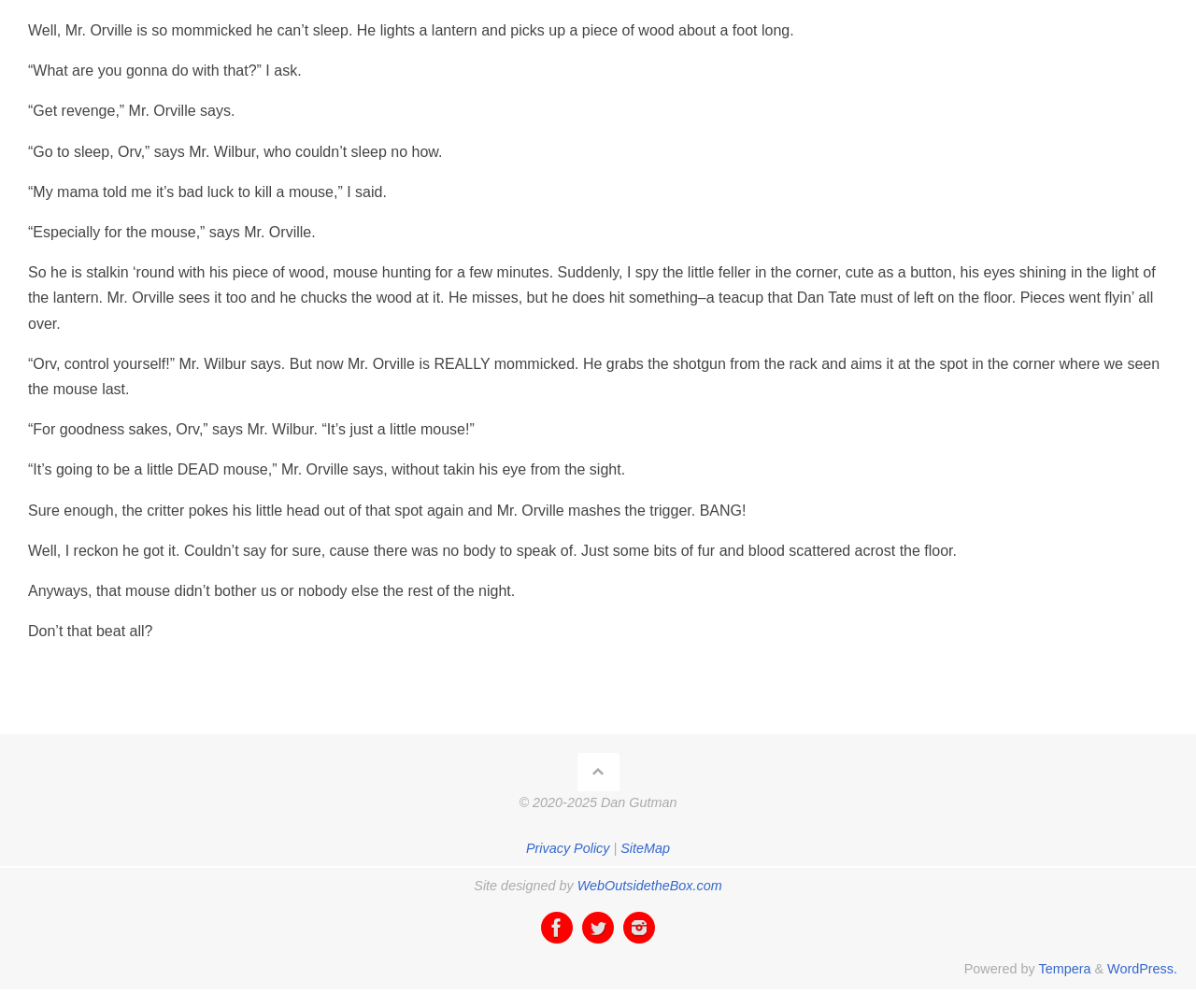Refer to the screenshot and answer the following question in detail:
What is the story about?

The story is about Mr. Orville who is trying to hunt a mouse in the house with a piece of wood and later with a shotgun, causing chaos and destruction.